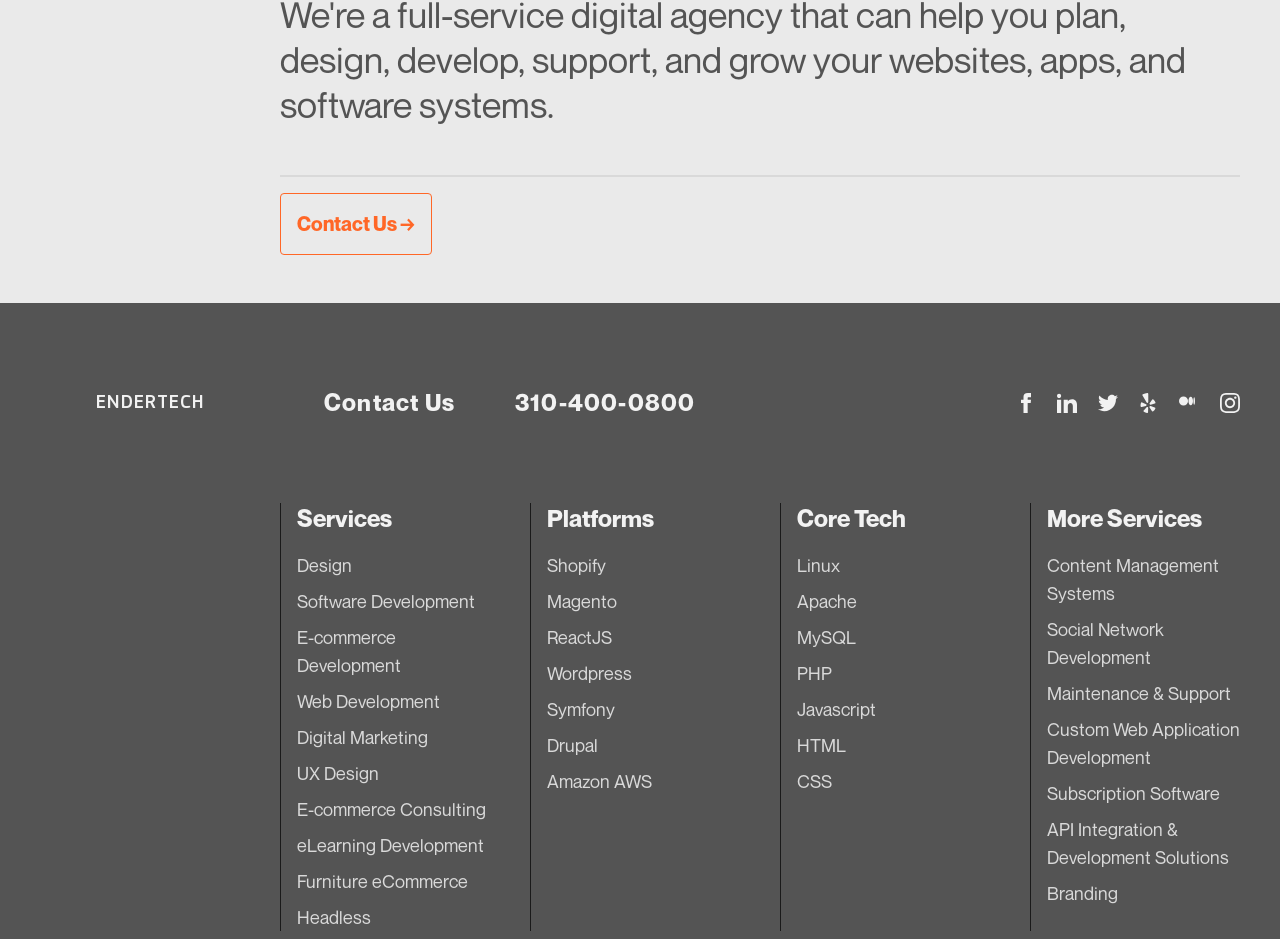What platforms does Endertech work with?
Analyze the screenshot and provide a detailed answer to the question.

The platforms that Endertech works with can be found in the middle section of the webpage, under the 'Platforms' heading. The platforms listed include Shopify, Magento, ReactJS, and more.